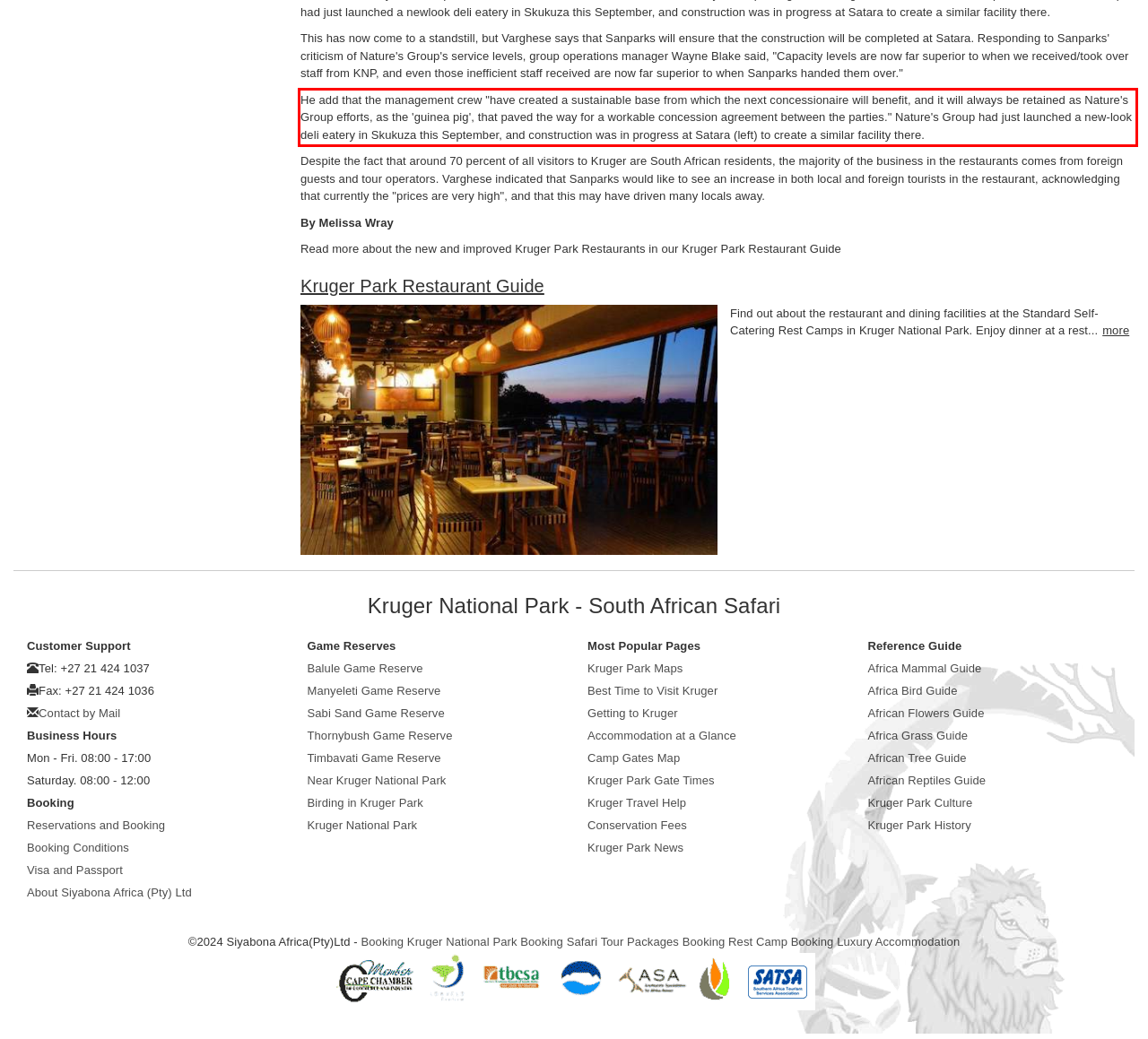You have a screenshot of a webpage where a UI element is enclosed in a red rectangle. Perform OCR to capture the text inside this red rectangle.

He add that the management crew "have created a sustainable base from which the next concessionaire will benefit, and it will always be retained as Nature's Group efforts, as the 'guinea pig', that paved the way for a workable concession agreement between the parties." Nature's Group had just launched a new-look deli eatery in Skukuza this September, and construction was in progress at Satara (left) to create a similar facility there.